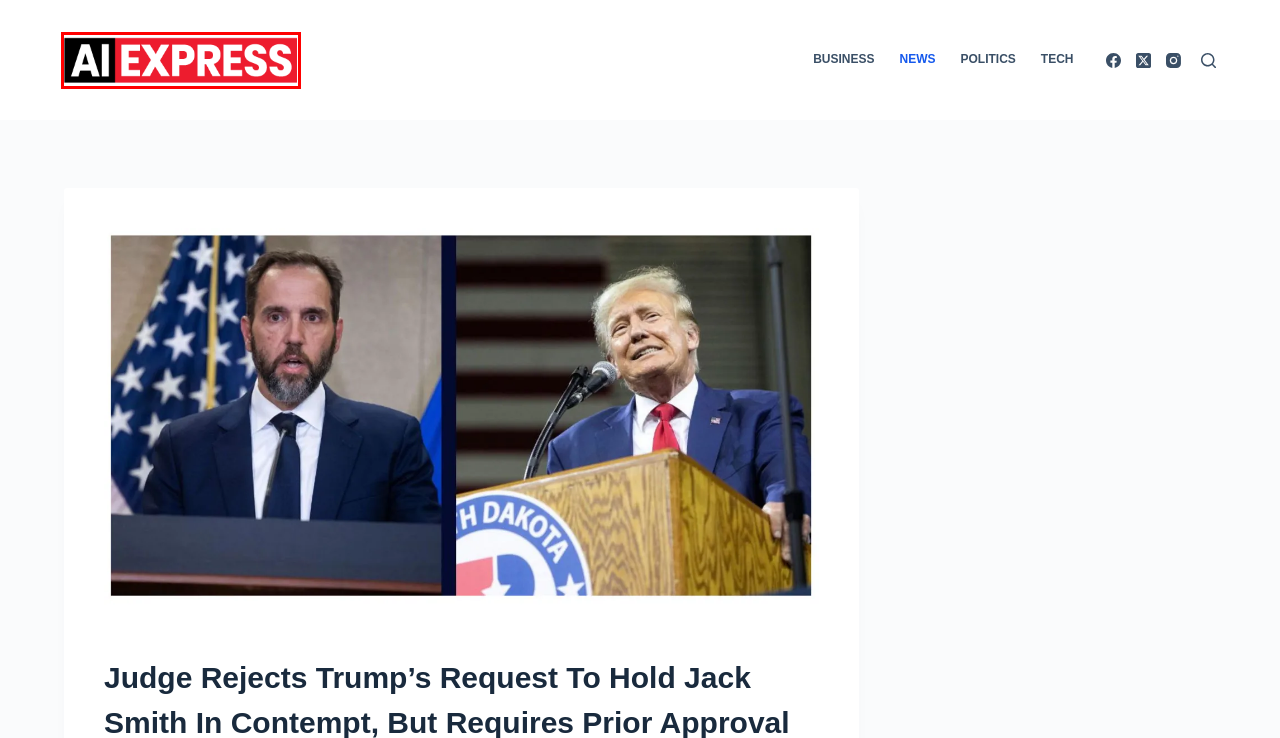You are presented with a screenshot of a webpage with a red bounding box. Select the webpage description that most closely matches the new webpage after clicking the element inside the red bounding box. The options are:
A. Fact-Checking Policy - aiexpress
B. Business - aiexpress
C. Contact Us - aiexpress
D. Tech - aiexpress
E. TABOR Refunds Delight Taxpayers with $800 Bonanza in Colorado Cash Windfall! - aiexpress
F. aiexpress - news site that covers the USA's local news, politics, and business.
G. Politics - aiexpress
H. News - aiexpress

F